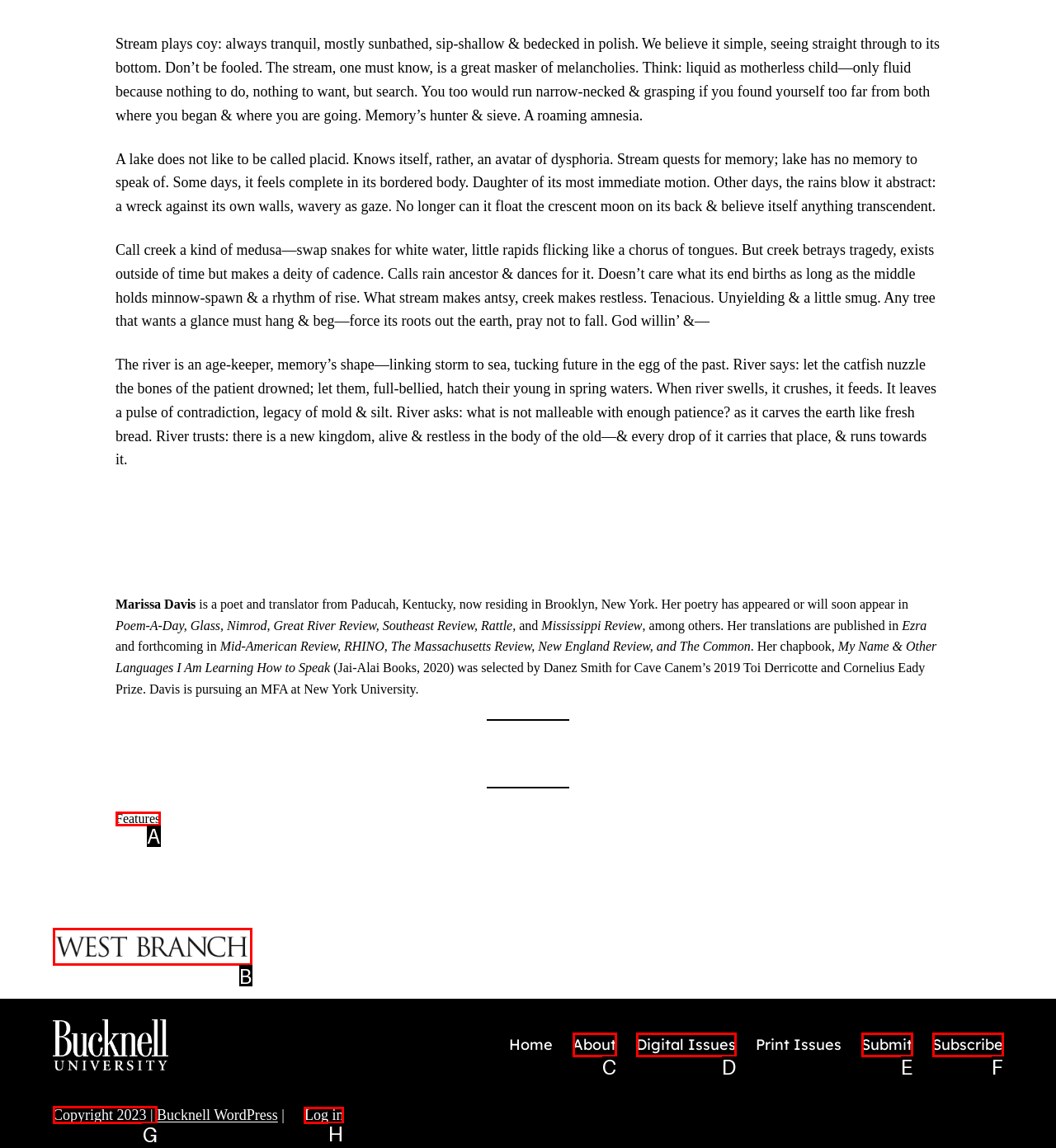Determine the letter of the element to click to accomplish this task: Check the 'Copyright 2023' information. Respond with the letter.

G